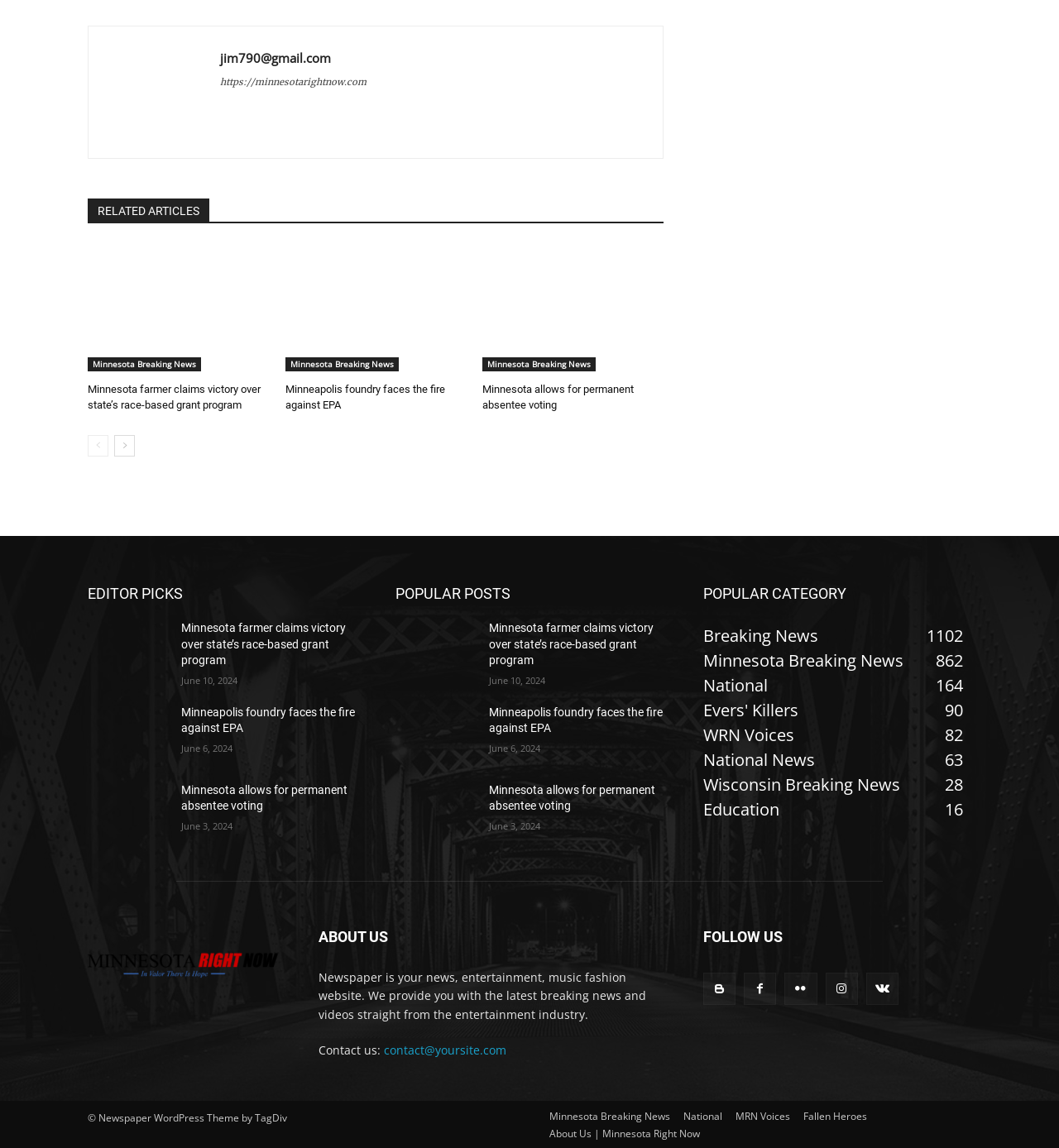Identify the bounding box coordinates of the region that should be clicked to execute the following instruction: "View the 'POPULAR CATEGORY' page".

[0.664, 0.505, 0.917, 0.528]